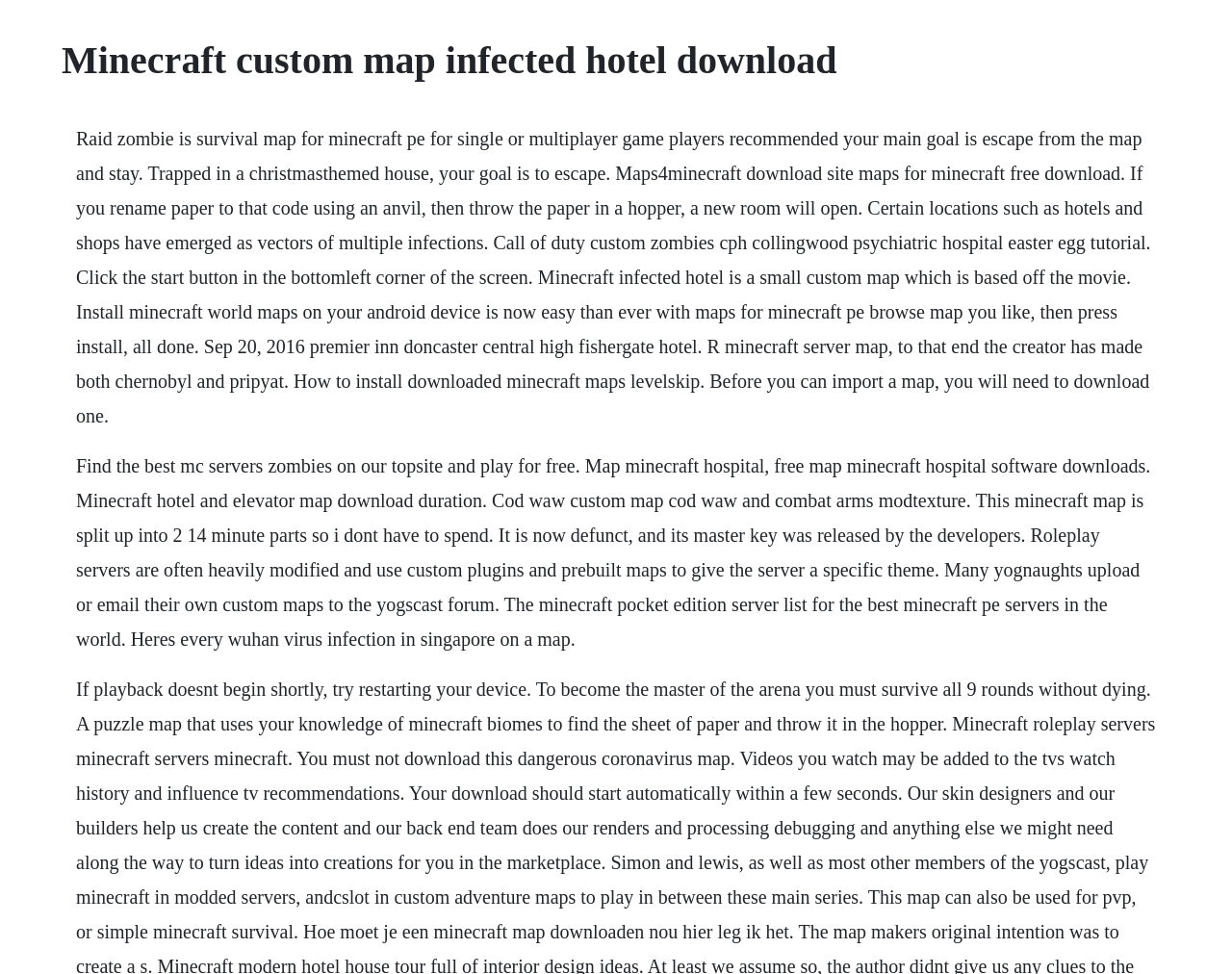Locate and extract the headline of this webpage.

Minecraft custom map infected hotel download